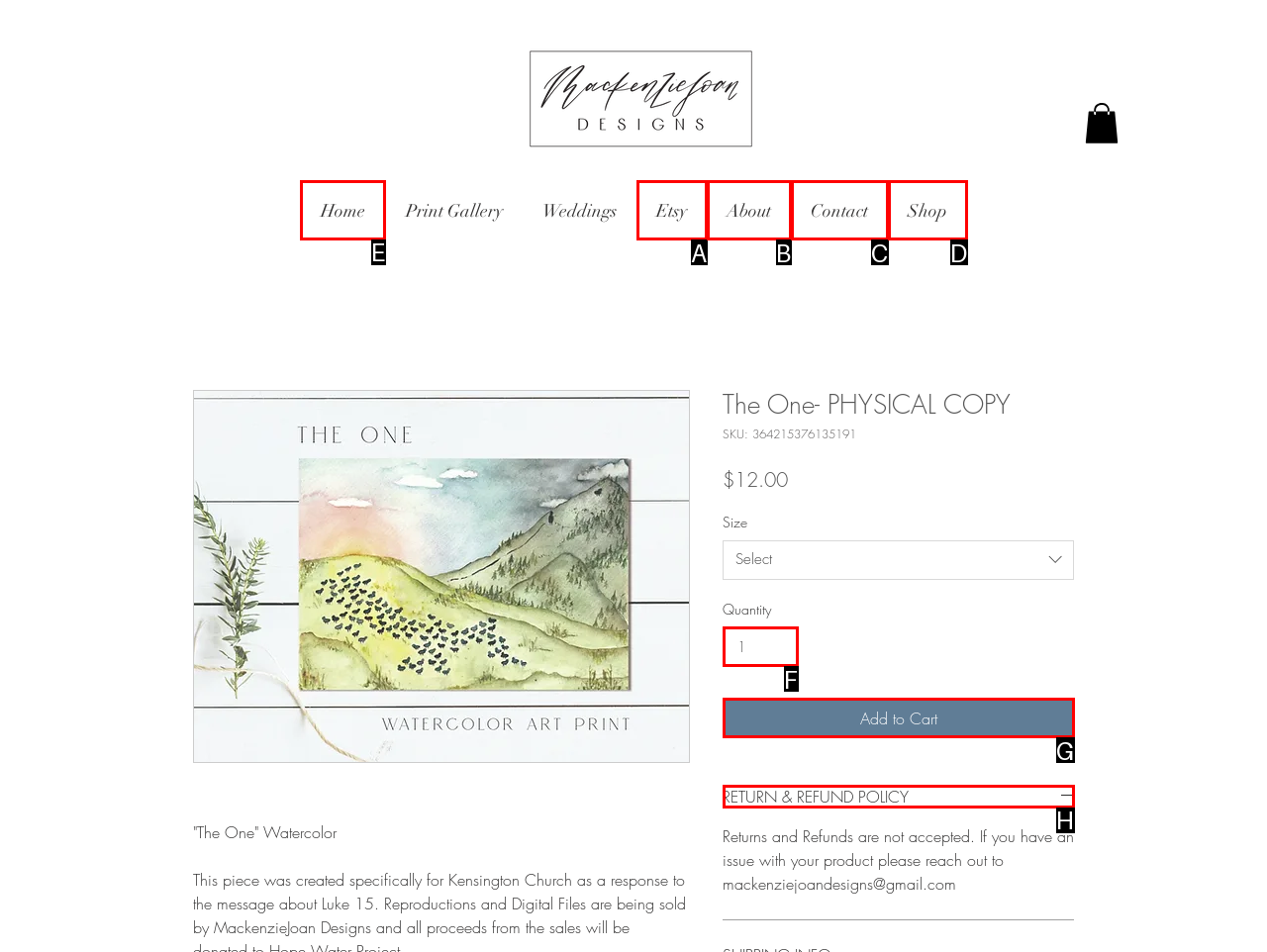Look at the highlighted elements in the screenshot and tell me which letter corresponds to the task: Click the 'Home' link.

E